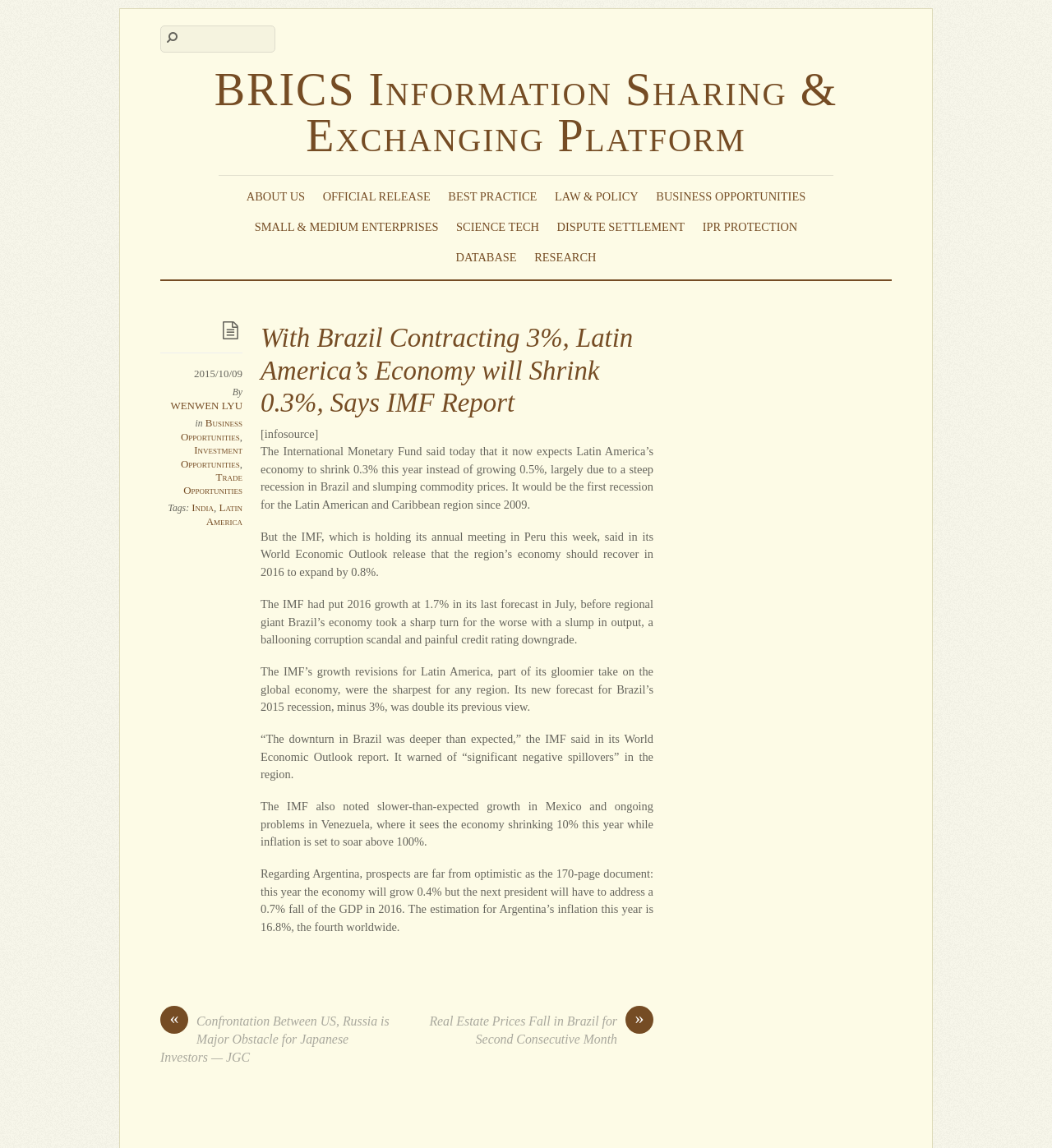Find the bounding box coordinates of the clickable region needed to perform the following instruction: "Check the next news". The coordinates should be provided as four float numbers between 0 and 1, i.e., [left, top, right, bottom].

[0.401, 0.882, 0.621, 0.913]